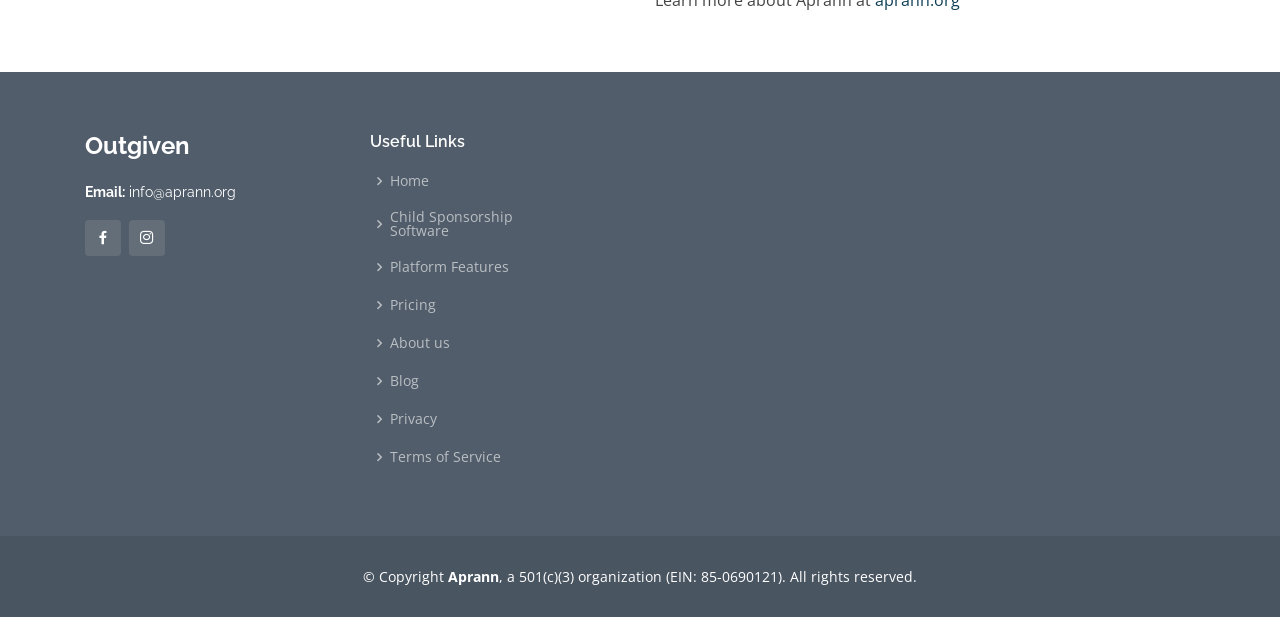Find and provide the bounding box coordinates for the UI element described with: "Privacy".

[0.305, 0.643, 0.341, 0.665]